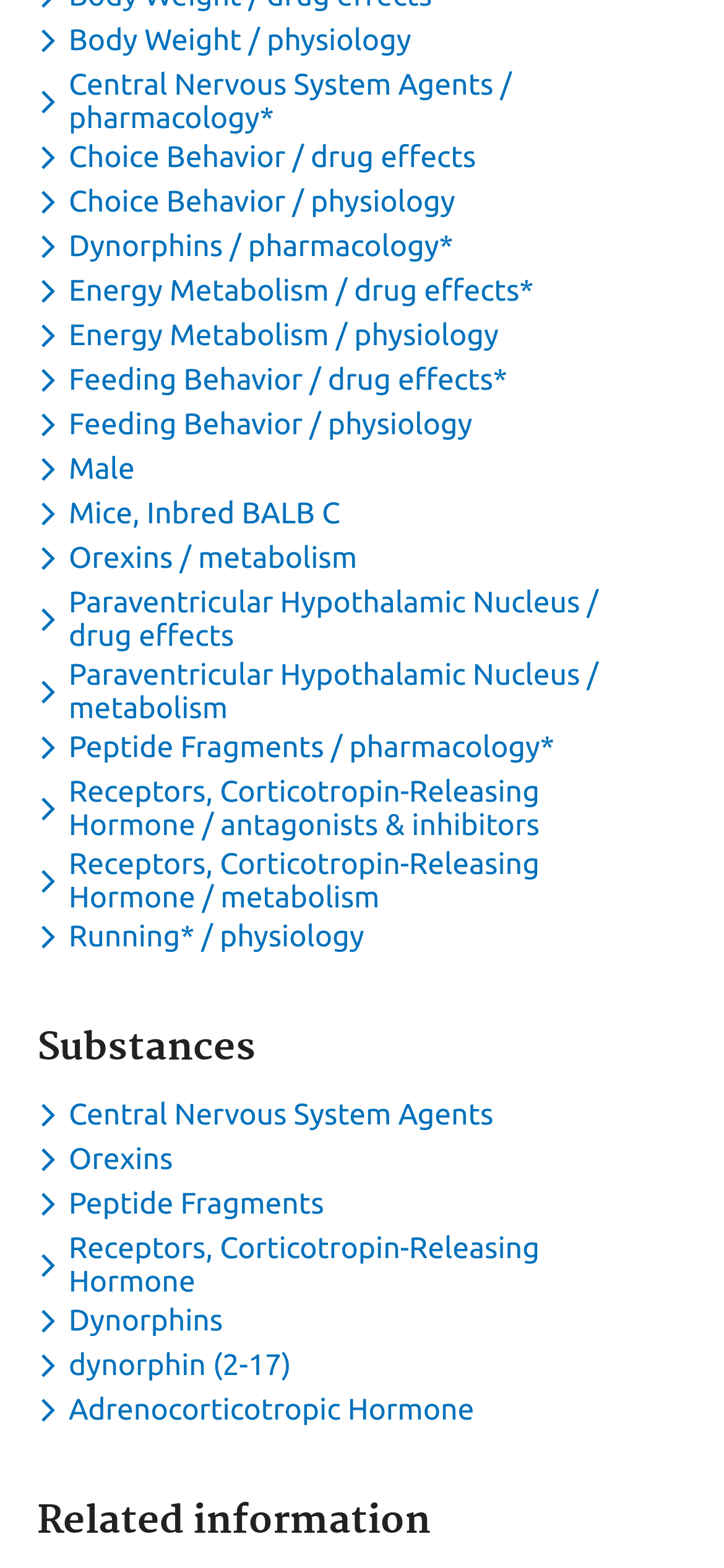Please identify the bounding box coordinates of the region to click in order to complete the task: "Toggle dropdown menu for keyword Central Nervous System Agents / pharmacology*". The coordinates must be four float numbers between 0 and 1, specified as [left, top, right, bottom].

[0.051, 0.043, 0.923, 0.086]